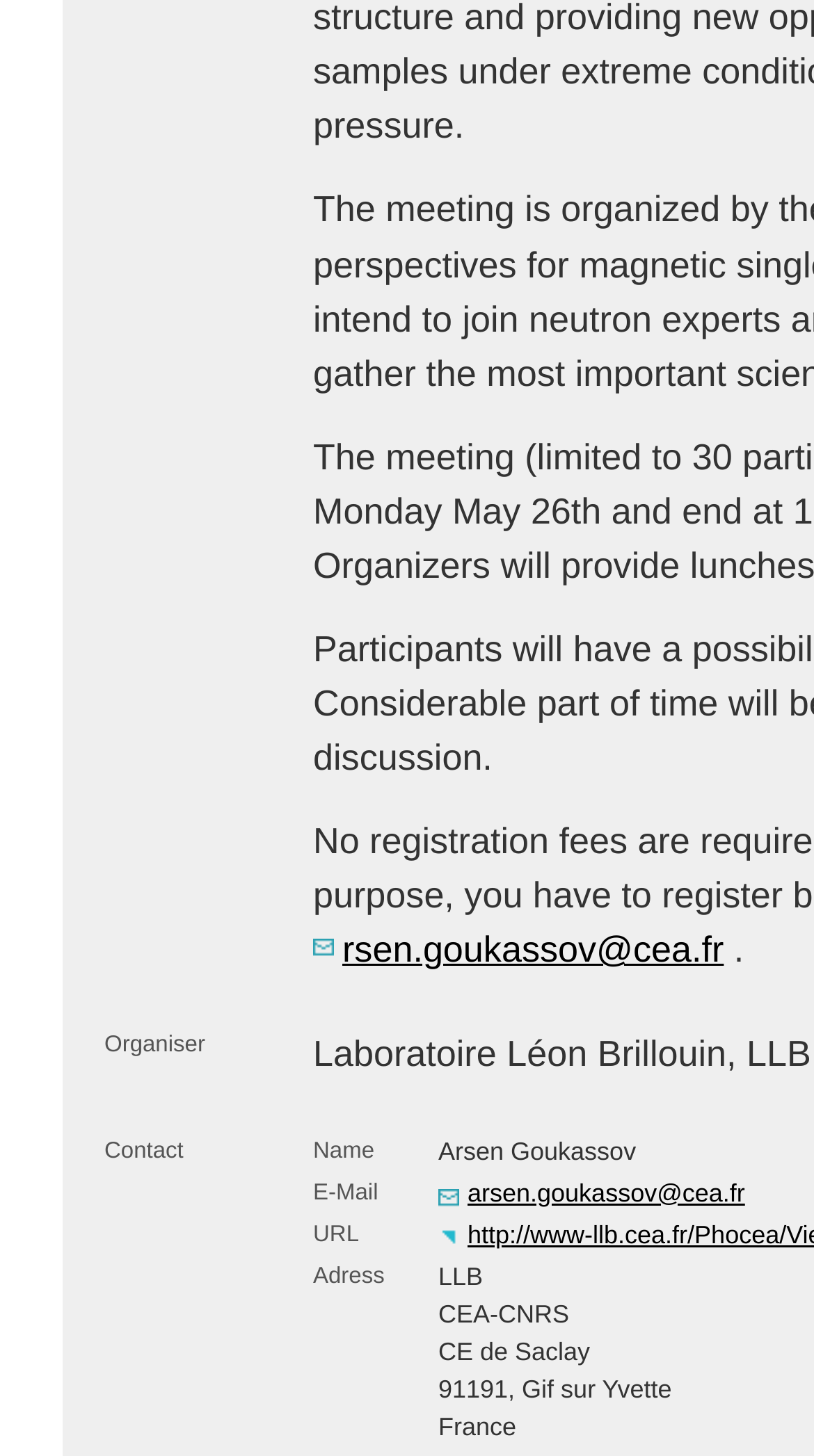Provide the bounding box coordinates for the UI element that is described by this text: "arsen.goukassov@cea.fr". The coordinates should be in the form of four float numbers between 0 and 1: [left, top, right, bottom].

[0.538, 0.809, 0.915, 0.829]